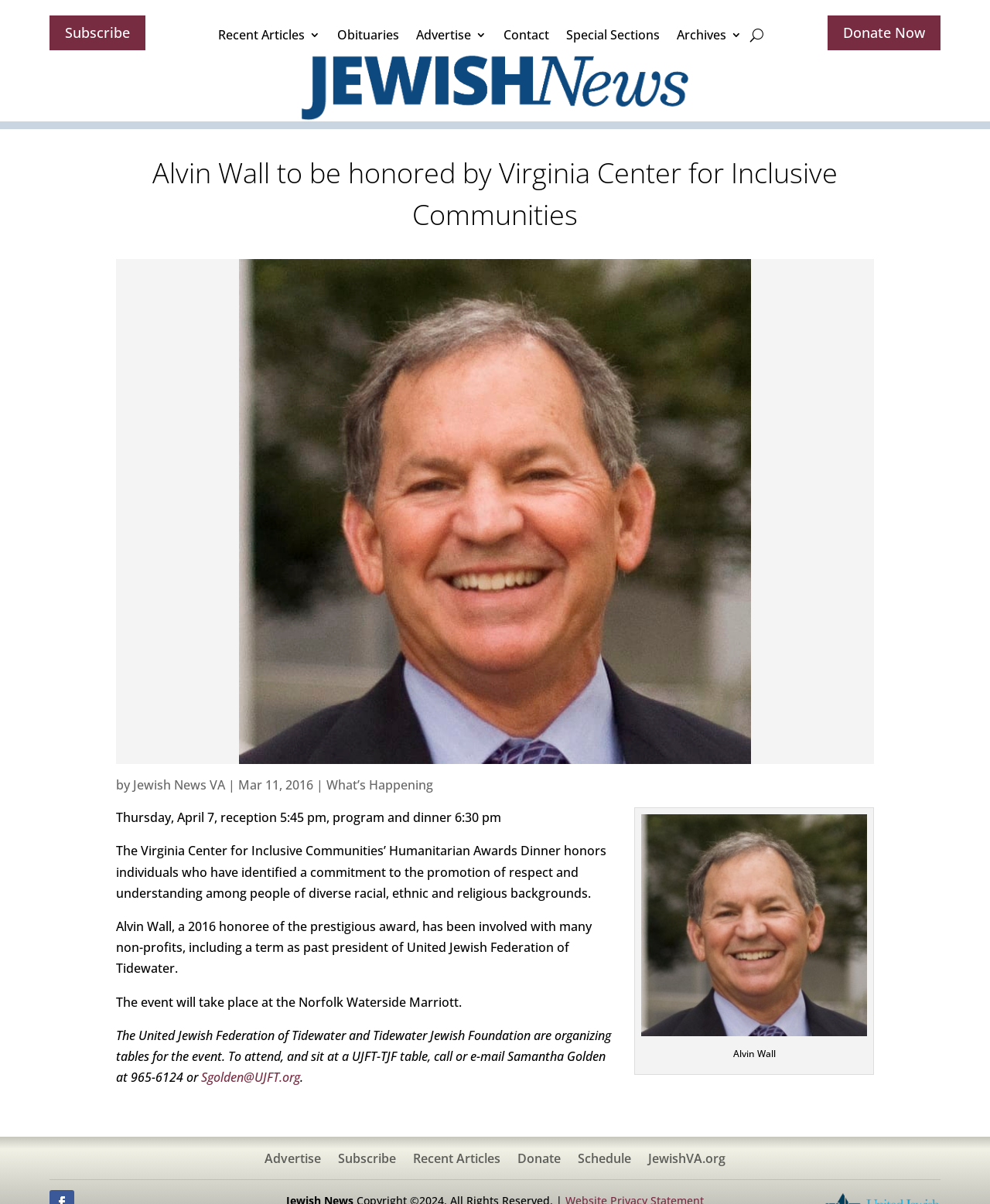For the given element description Special Sections, determine the bounding box coordinates of the UI element. The coordinates should follow the format (top-left x, top-left y, bottom-right x, bottom-right y) and be within the range of 0 to 1.

[0.572, 0.018, 0.666, 0.045]